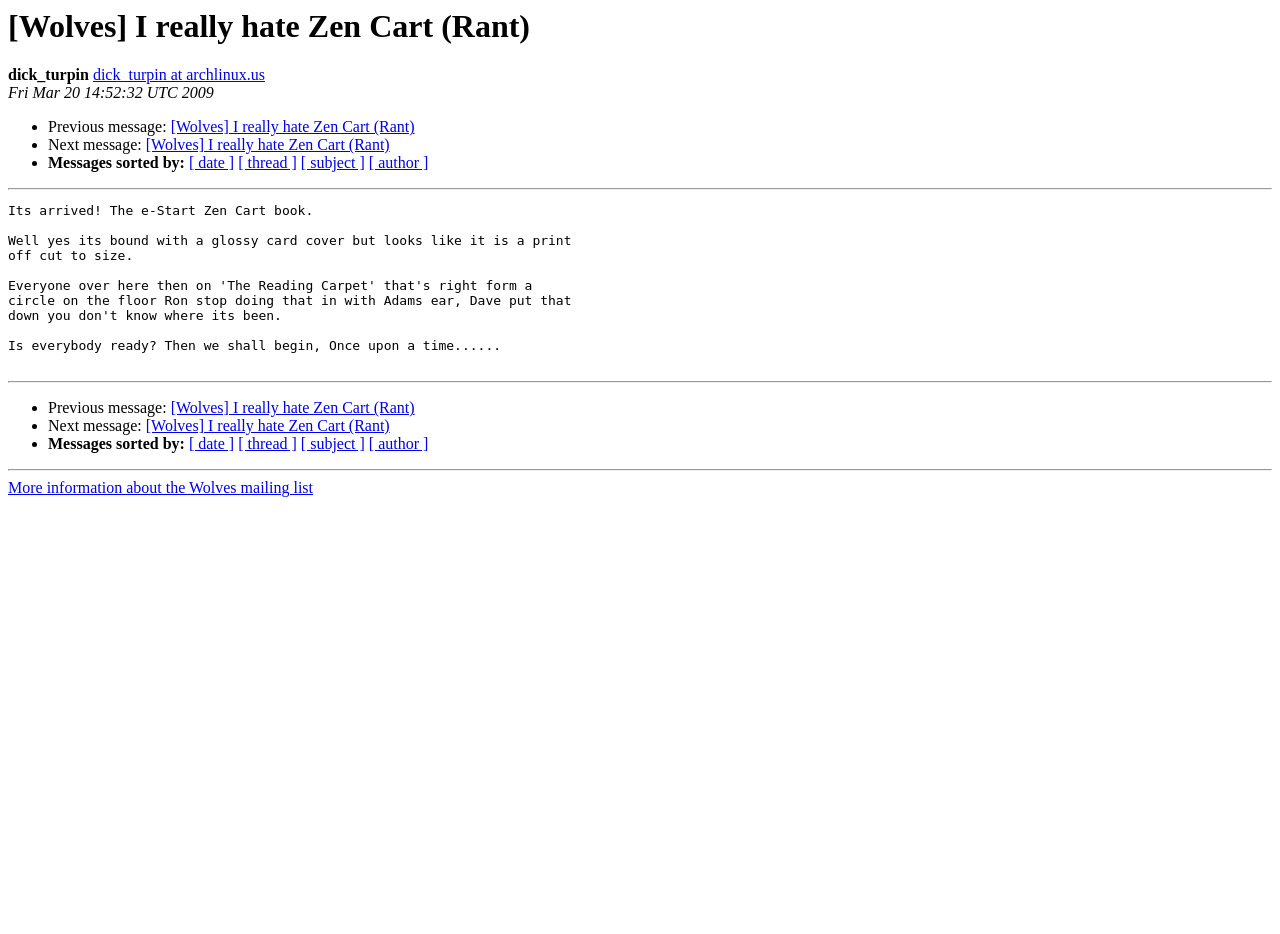Find the bounding box coordinates of the element's region that should be clicked in order to follow the given instruction: "View next message". The coordinates should consist of four float numbers between 0 and 1, i.e., [left, top, right, bottom].

[0.114, 0.146, 0.304, 0.164]